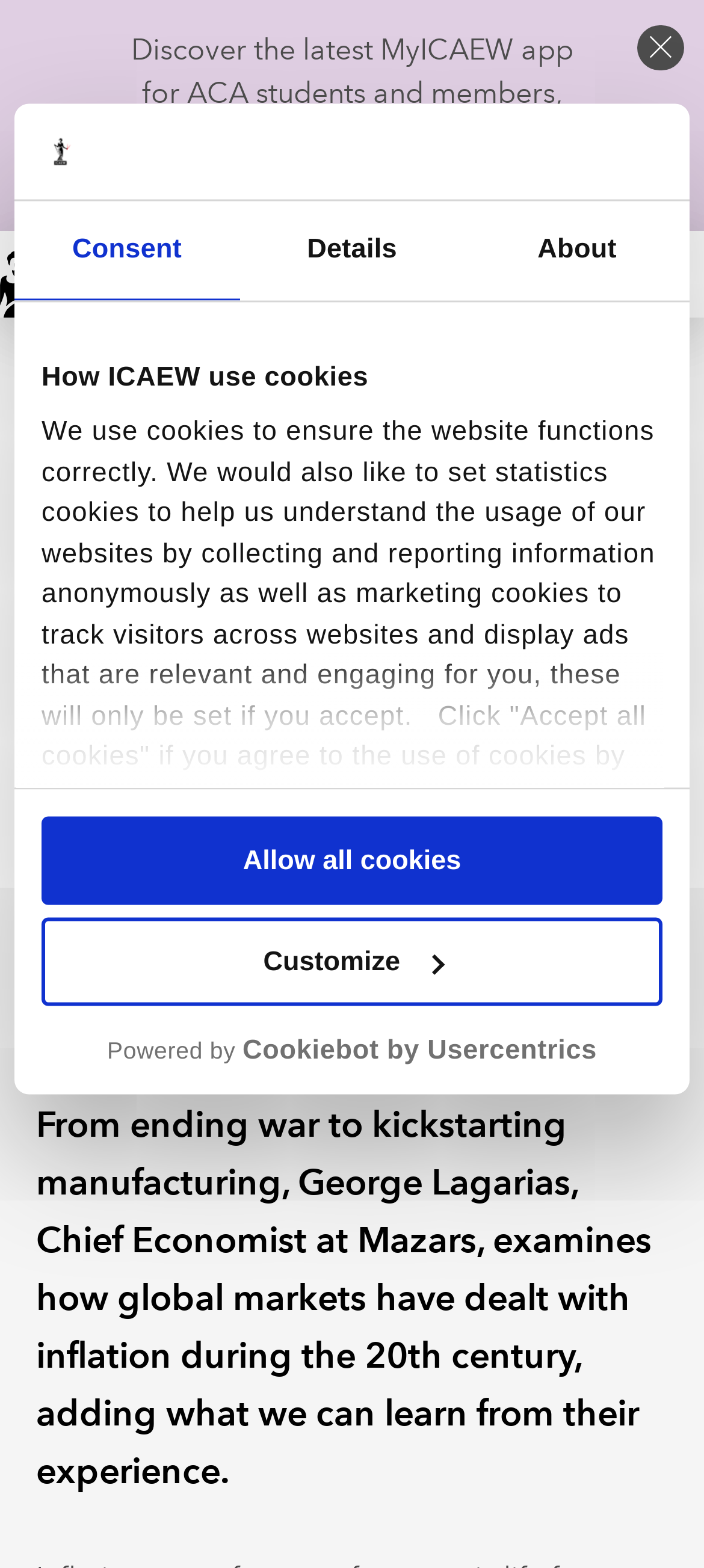What is the title or heading displayed on the webpage?

Mazars: deflation is dependent on multiple global economies